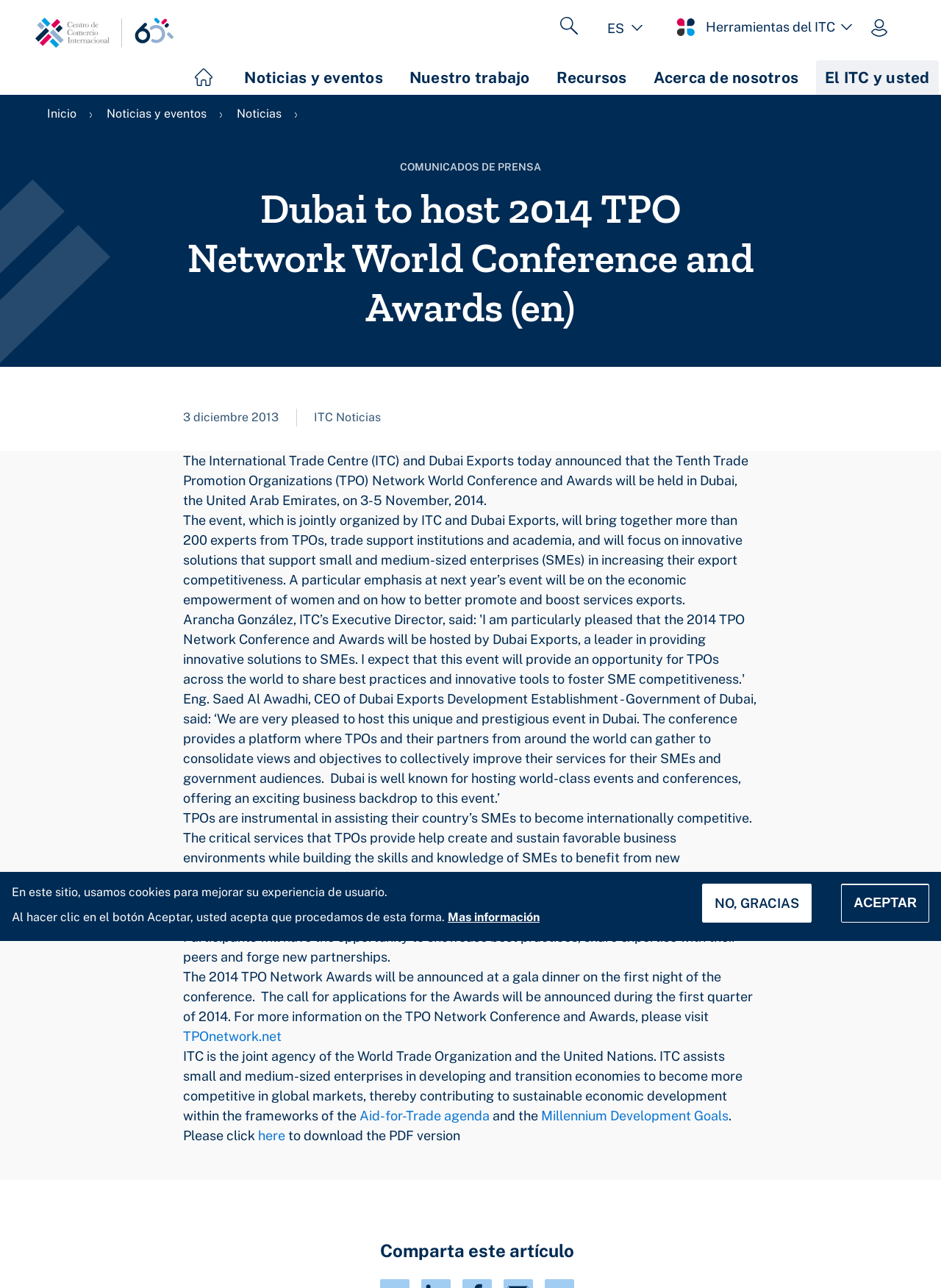Show the bounding box coordinates for the element that needs to be clicked to execute the following instruction: "Read more about the TPO Network Conference and Awards". Provide the coordinates in the form of four float numbers between 0 and 1, i.e., [left, top, right, bottom].

[0.195, 0.798, 0.299, 0.81]